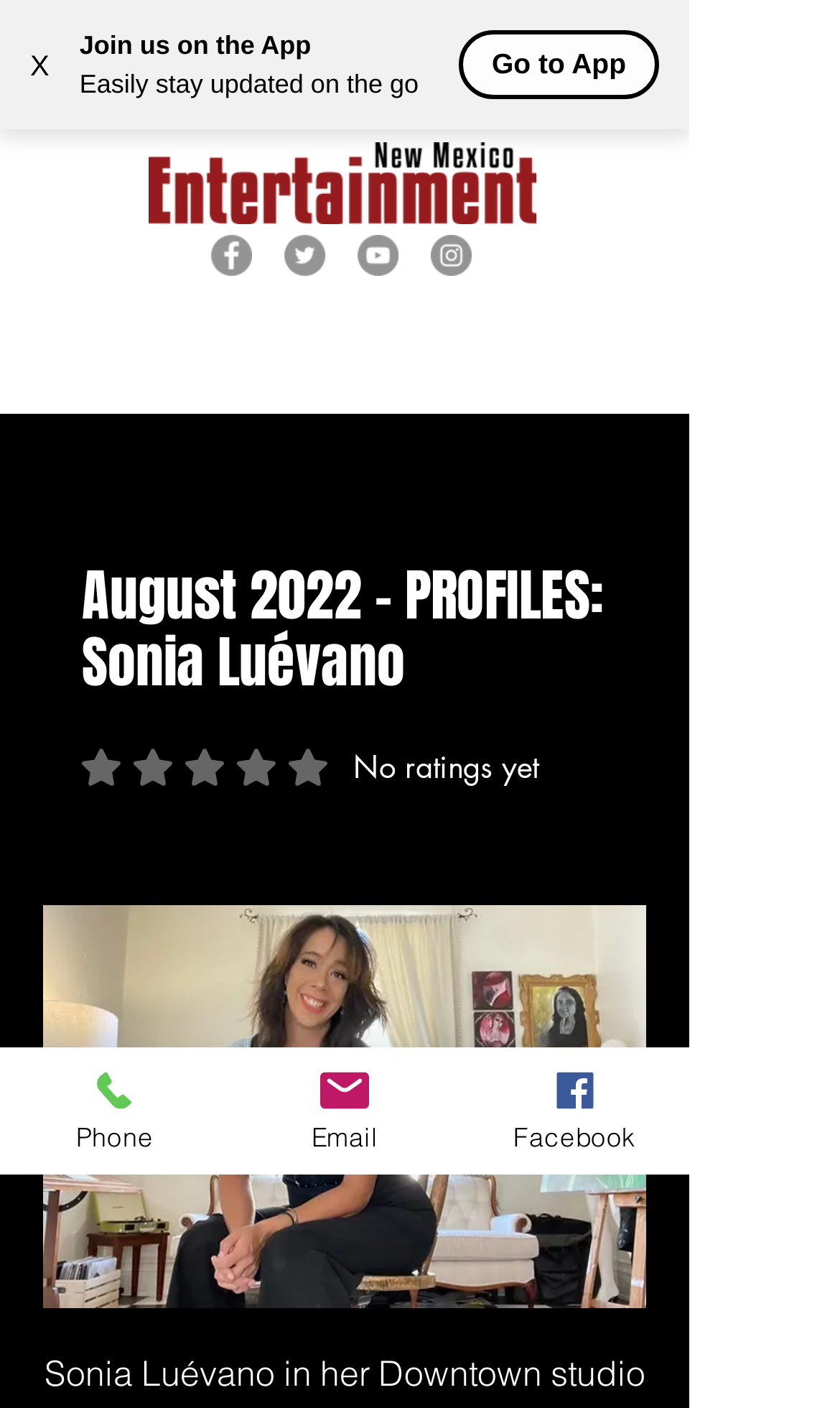Give a detailed overview of the webpage's appearance and contents.

This webpage is about Sonia Luévano, a New Mexico artist. At the top left corner, there is a button with an "X" label, followed by a text "Join us on the App" and another text "Easily stay updated on the go". Next to these texts, there is a button labeled "Go to App". 

On the top right side, there is a navigation menu labeled "Site" with a dropdown menu icon. Below this menu, there is a logo of New Mexico Entertainment, which is a link to the website. 

Under the logo, there is a social bar with links to Facebook, Twitter, YouTube, and Instagram, each represented by its respective icon. 

The main content of the webpage is a profile of Sonia Luévano, with a heading "August 2022 - PROFILES: Sonia Luévano". Below the heading, there is a button to rate the profile, currently showing 0 out of 5 stars with no ratings yet. 

The main image of the webpage is a photo of Sonia Luévano in her Downtown studio in Albuquerque, which takes up most of the screen. 

At the bottom of the webpage, there are three links: "Phone", "Email", and "Facebook", each accompanied by an icon.